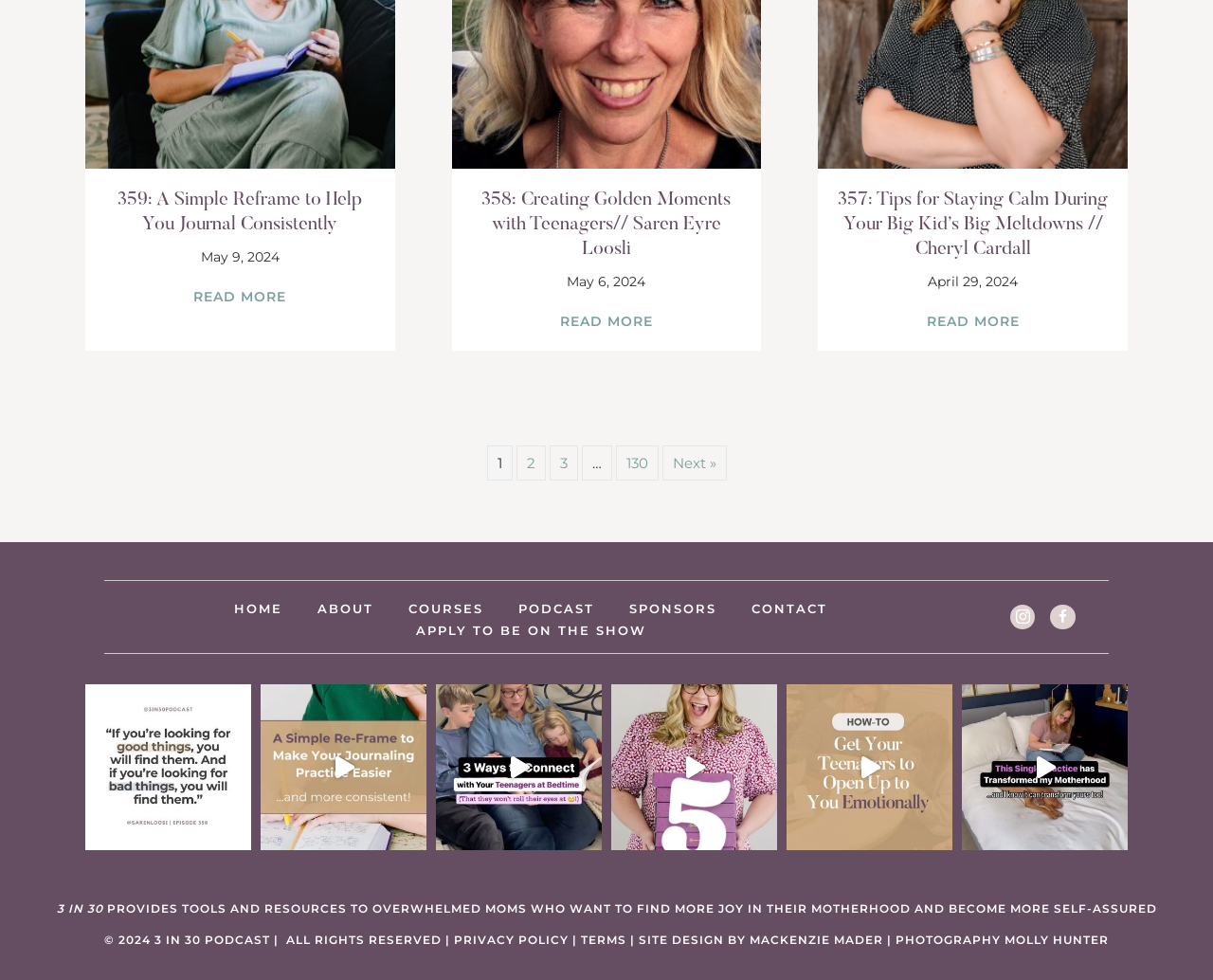What is the special offer for Mother's Day?
Please answer the question as detailed as possible based on the image.

I read the text on the webpage and found that there is a special offer for Mother's Day, which is $10 off per journal.